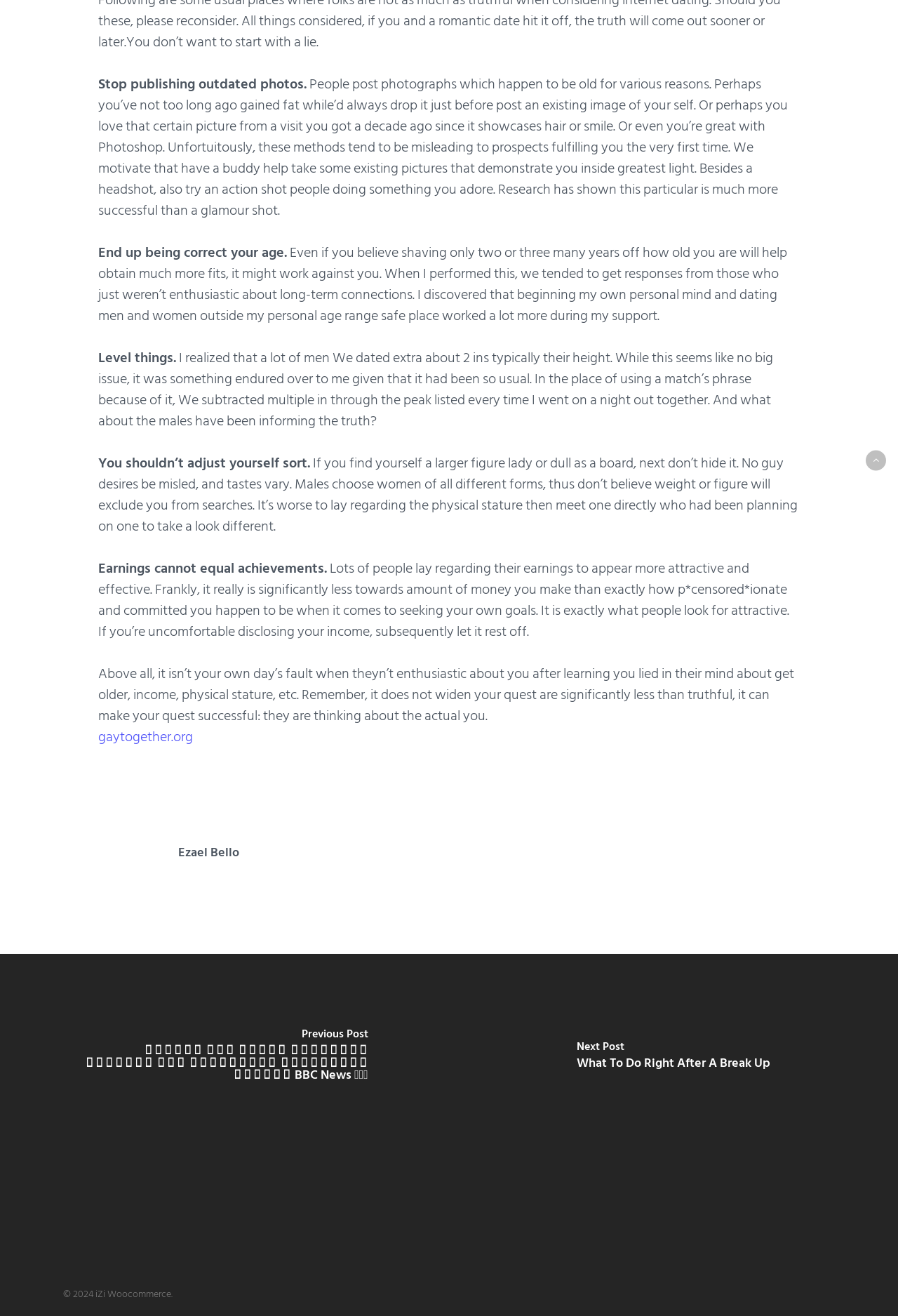Find the bounding box coordinates corresponding to the UI element with the description: "parent_node: Uncategorized". The coordinates should be formatted as [left, top, right, bottom], with values as floats between 0 and 1.

[0.964, 0.342, 0.987, 0.358]